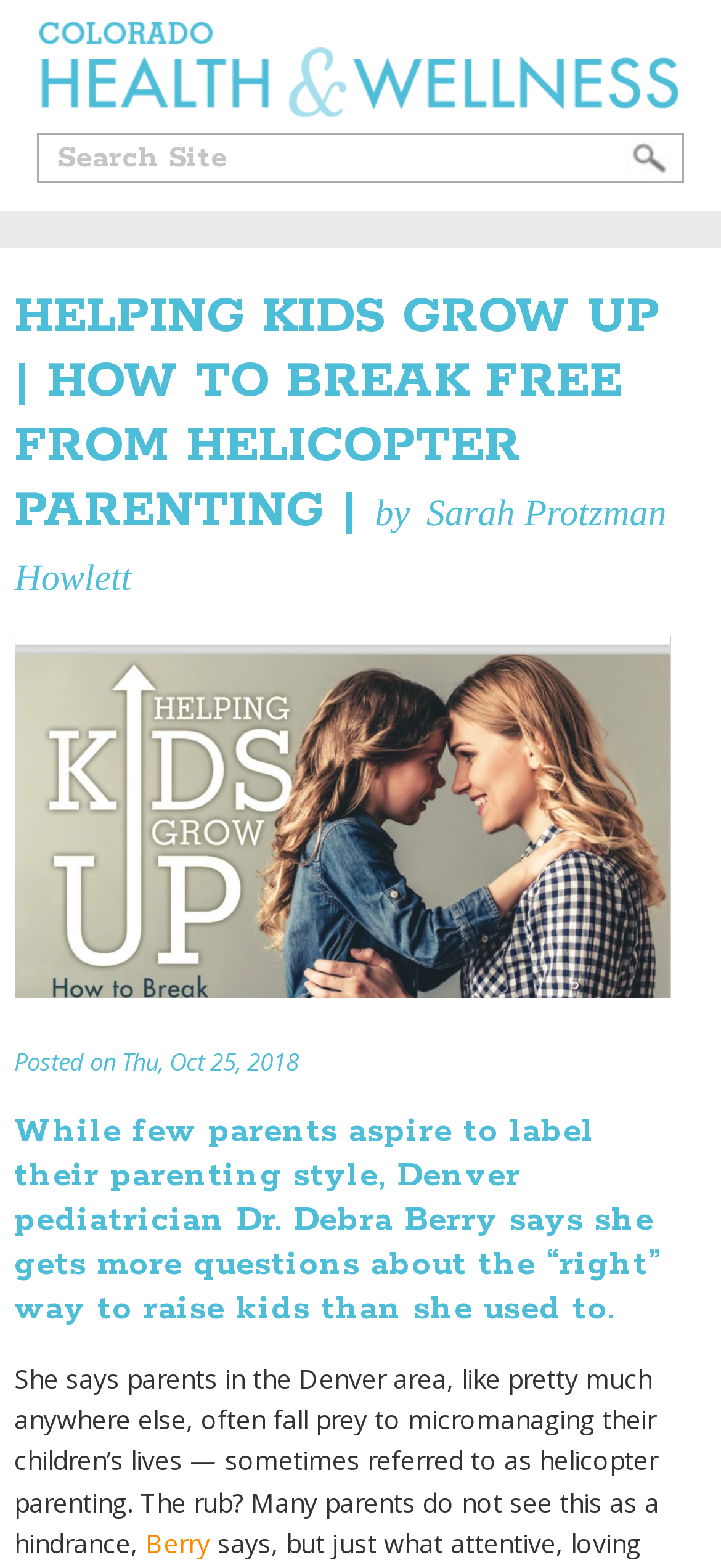Locate the bounding box of the UI element described by: "Berry" in the given webpage screenshot.

[0.202, 0.973, 0.292, 0.995]